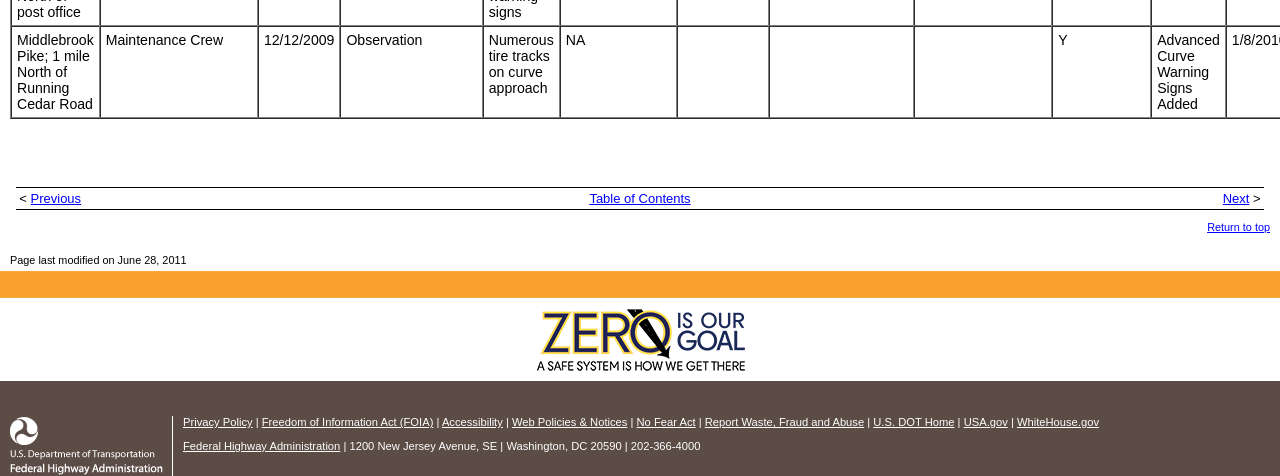What is the location described in the first gridcell?
Please provide a single word or phrase answer based on the image.

Middlebrook Pike